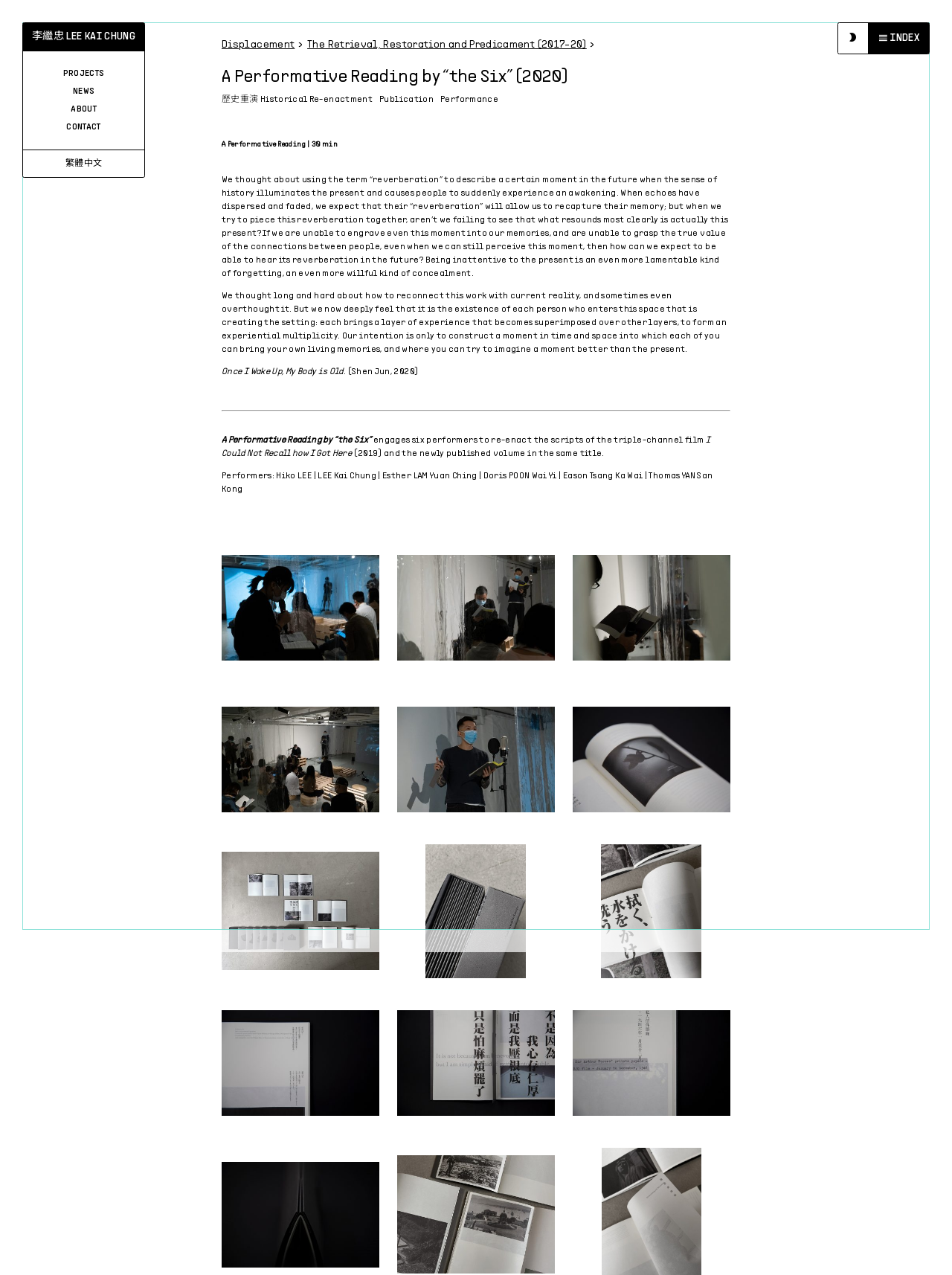Use a single word or phrase to respond to the question:
How many headings are there on the webpage?

2